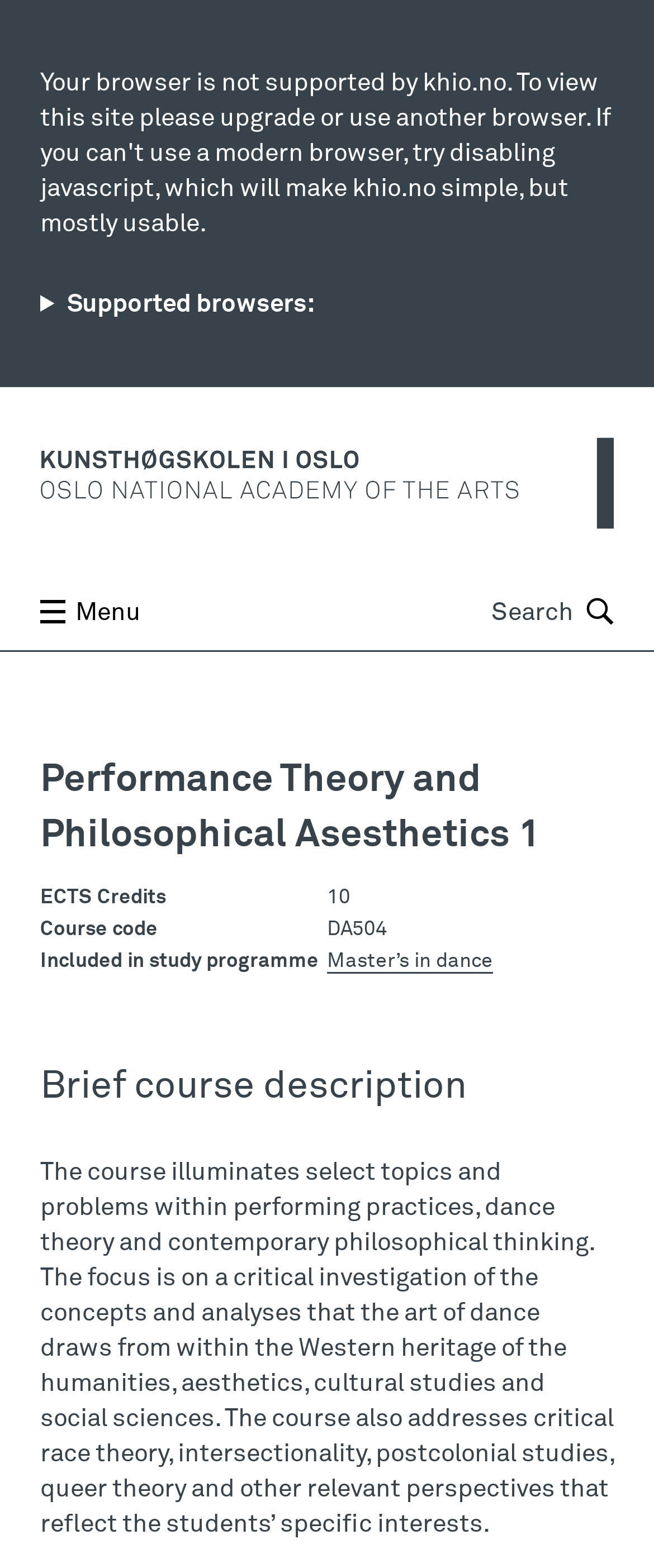What is the focus of the critical investigation in this course?
Use the image to give a comprehensive and detailed response to the question.

I found the focus of the critical investigation by reading the brief course description, which says 'The focus is on a critical investigation of the concepts and analyses that the art of dance draws from within the Western heritage of the humanities, aesthetics, cultural studies and social sciences'.